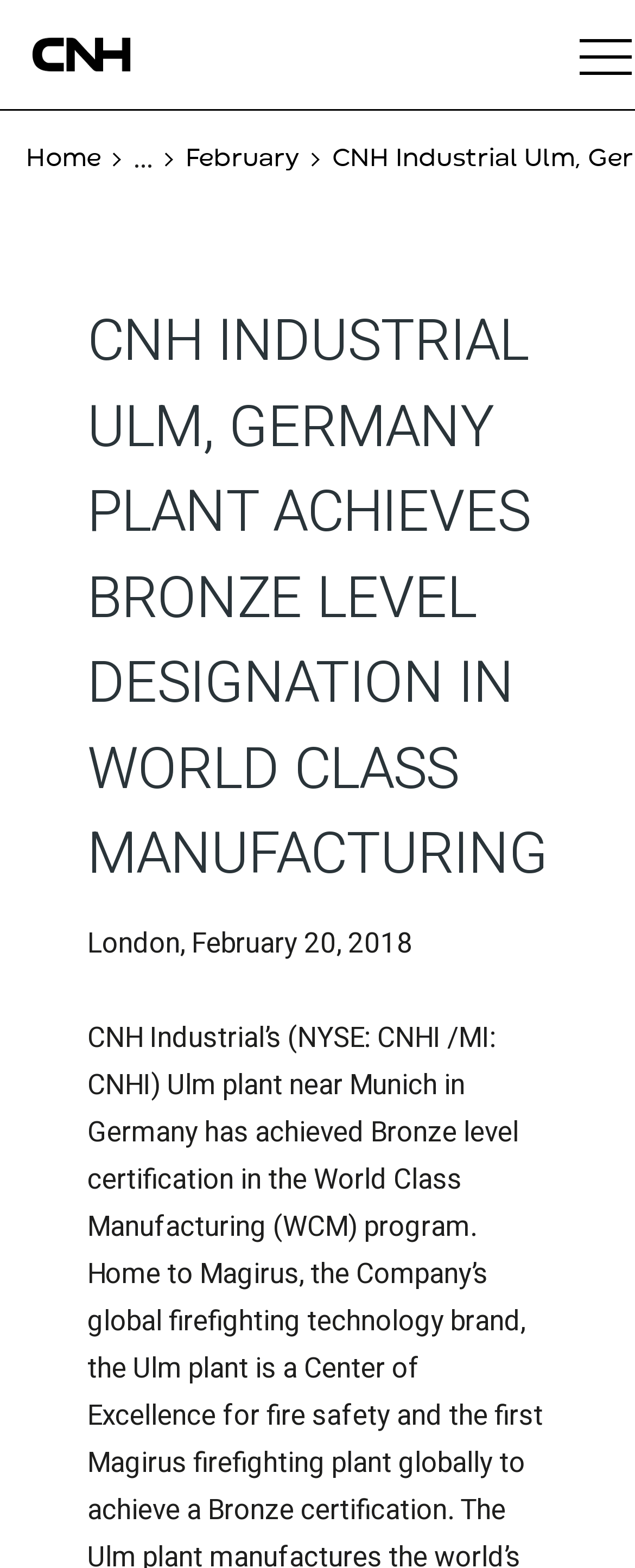Answer this question using a single word or a brief phrase:
What is the location of the CNH Industrial plant?

Ulm, Germany